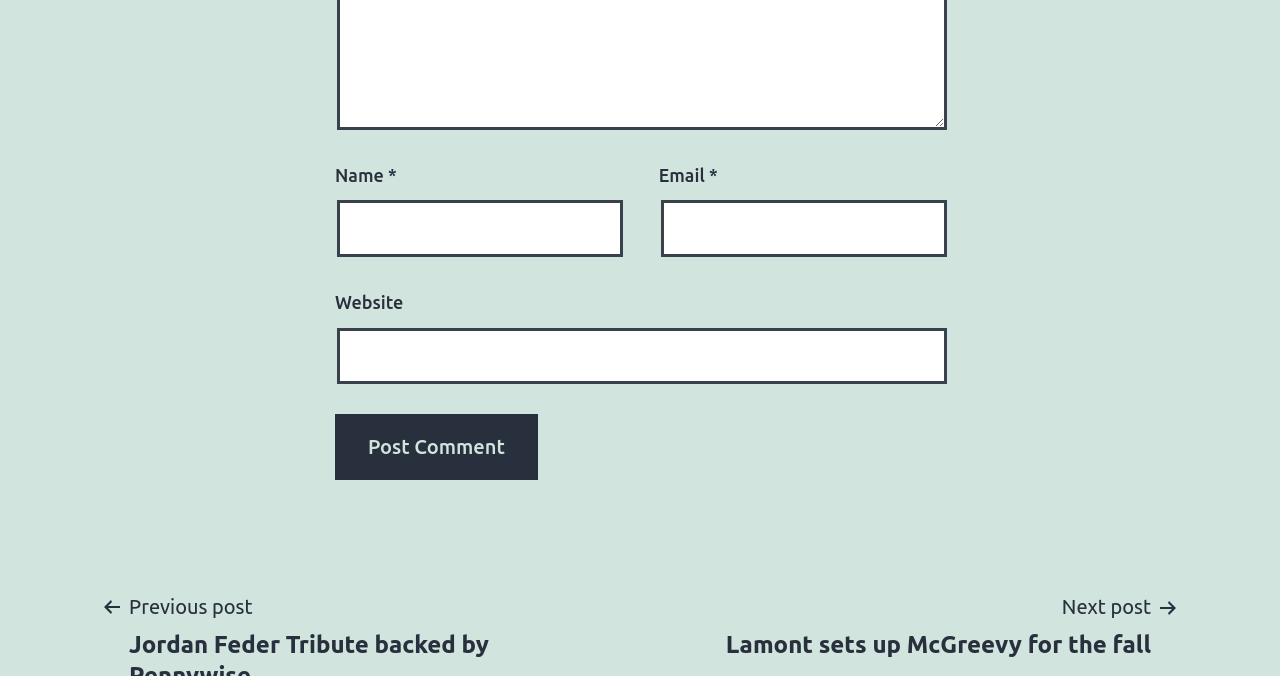Answer the following in one word or a short phrase: 
What type of content is likely to be displayed on this webpage?

Blog post